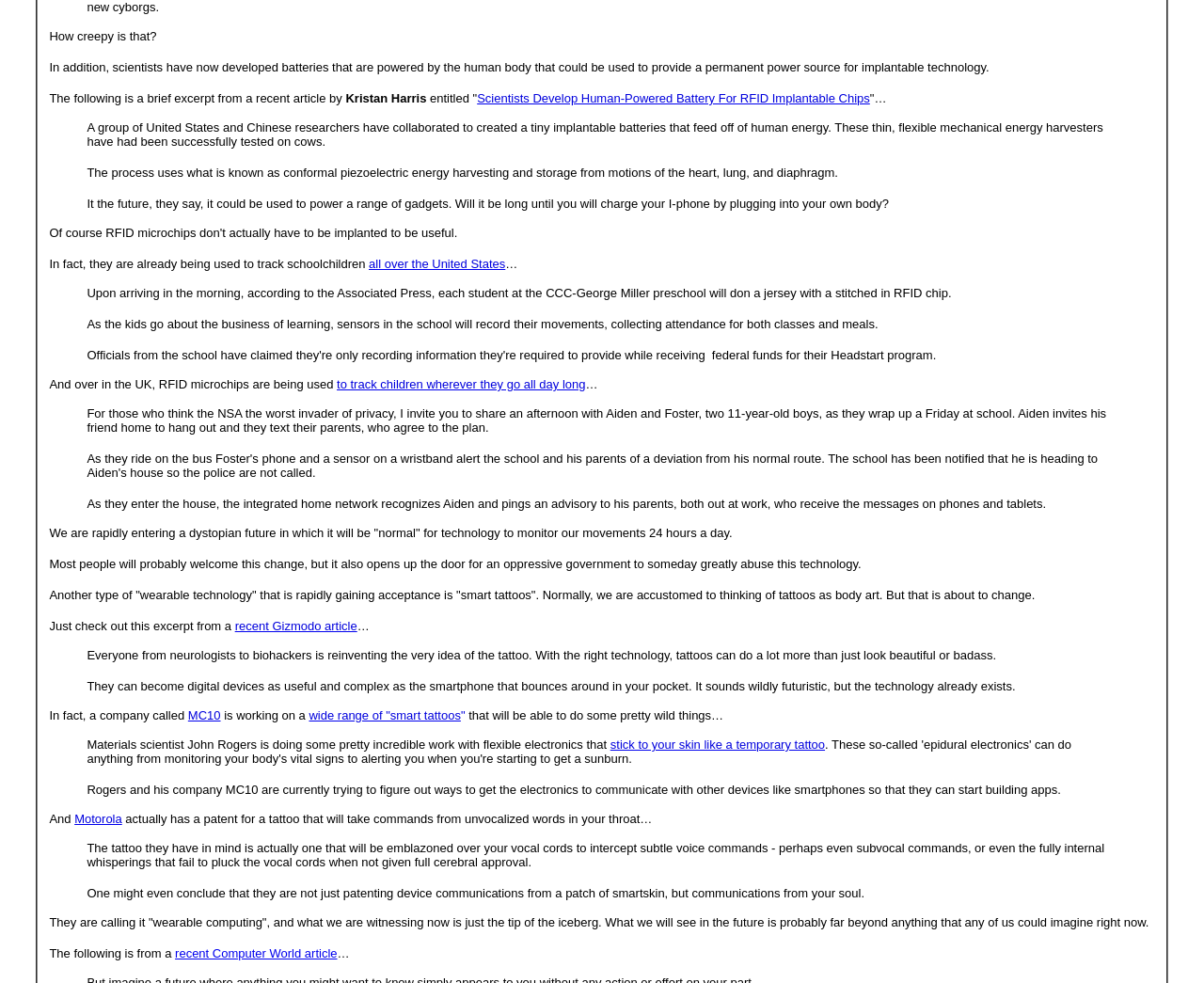Using the image as a reference, answer the following question in as much detail as possible:
What is the potential use of the tattoo patented by Motorola?

According to the article, Motorola has patented a tattoo that can take commands from unvocalized words in the throat, potentially allowing for subvocal or internal commands to be recognized.